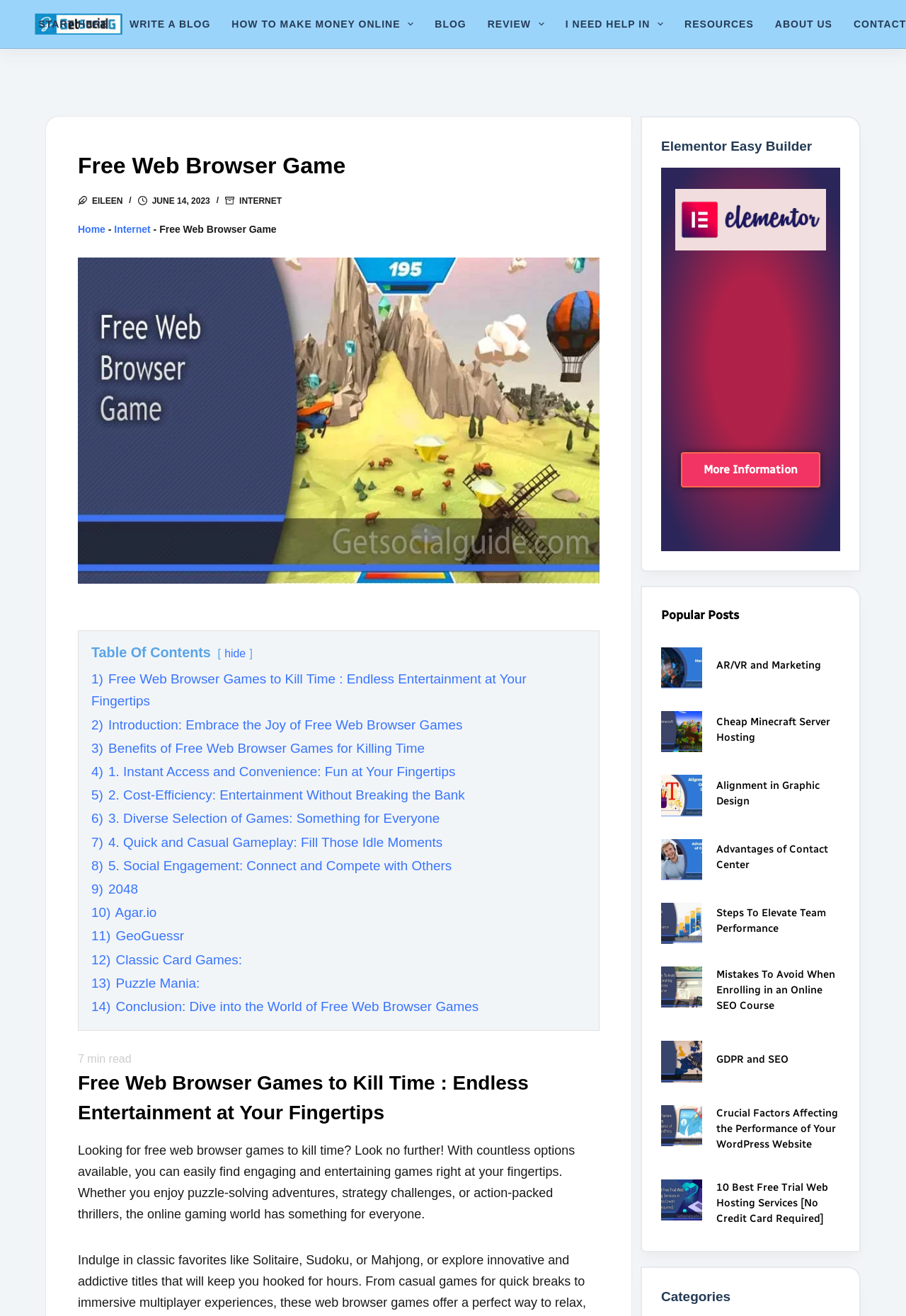Please identify the bounding box coordinates of the element I should click to complete this instruction: 'Click on the 'START HERE' menu item'. The coordinates should be given as four float numbers between 0 and 1, like this: [left, top, right, bottom].

[0.031, 0.006, 0.131, 0.031]